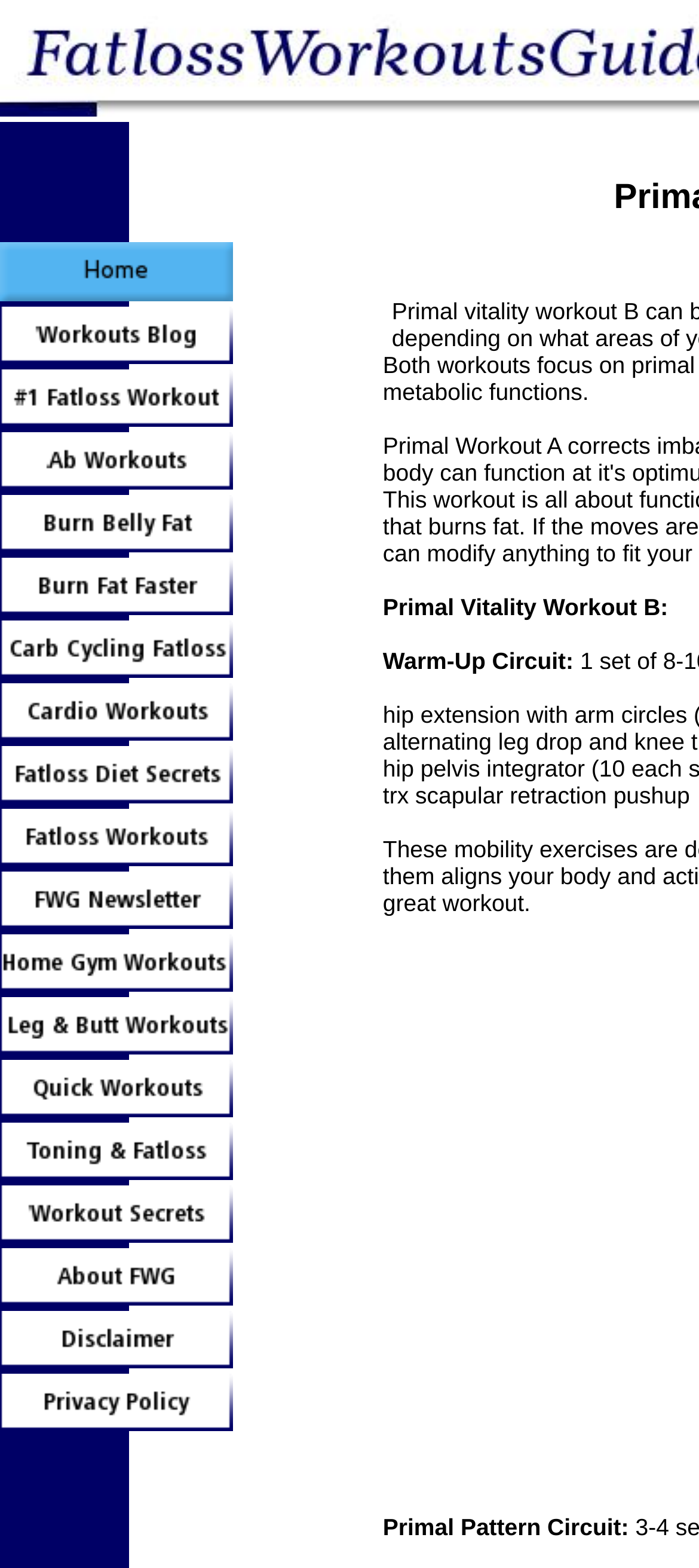Predict the bounding box of the UI element based on this description: "alt="Quick Workouts" name="Image12"".

[0.0, 0.699, 0.333, 0.716]